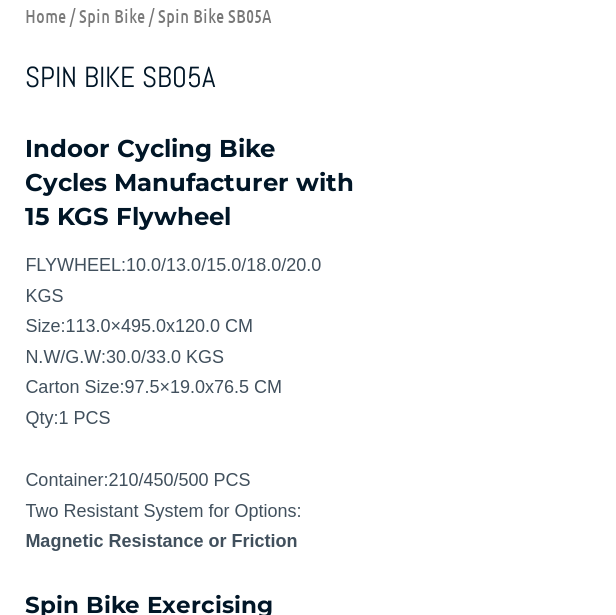What type of resistance systems are available?
Carefully analyze the image and provide a thorough answer to the question.

The product description highlights that the SPIN BIKE SB05A offers different configurations for resistance systems, allowing users to choose between magnetic resistance or friction, suiting various fitness levels and preferences.